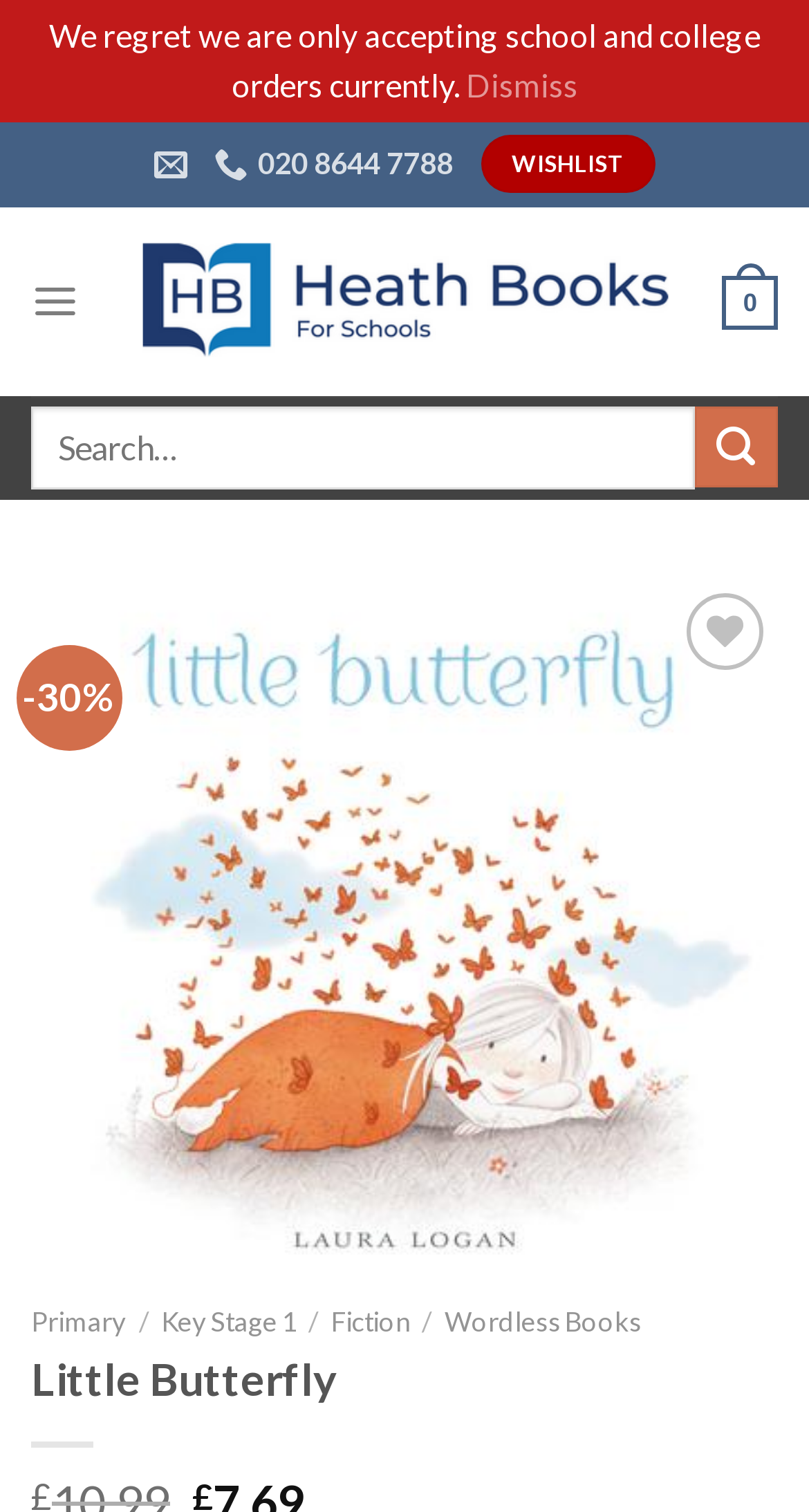Determine the bounding box coordinates for the area you should click to complete the following instruction: "Call 020 8644 7788".

[0.265, 0.086, 0.56, 0.131]